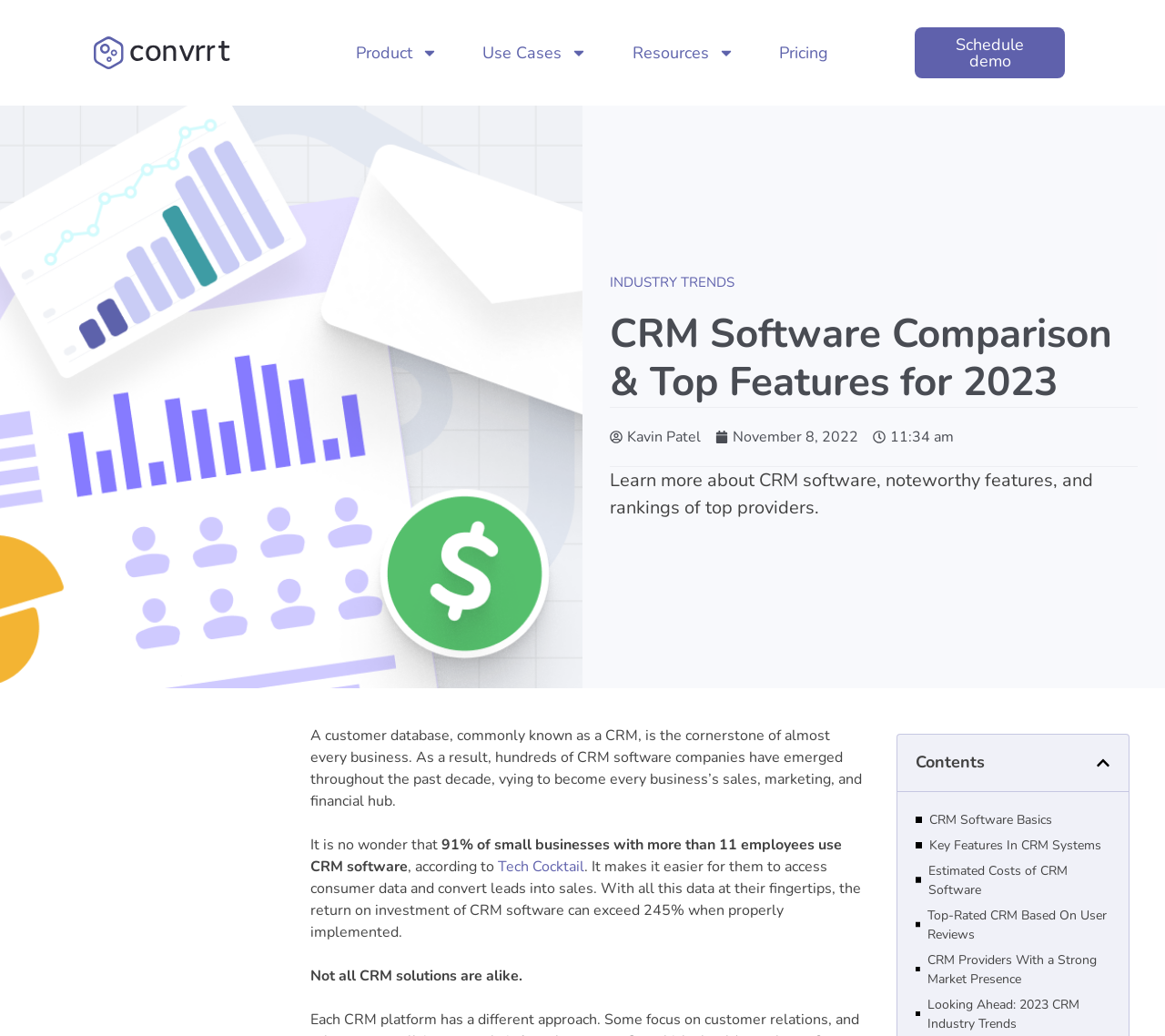Identify the bounding box coordinates for the element you need to click to achieve the following task: "Learn more about 'INDUSTRY TRENDS'". The coordinates must be four float values ranging from 0 to 1, formatted as [left, top, right, bottom].

[0.523, 0.264, 0.63, 0.281]